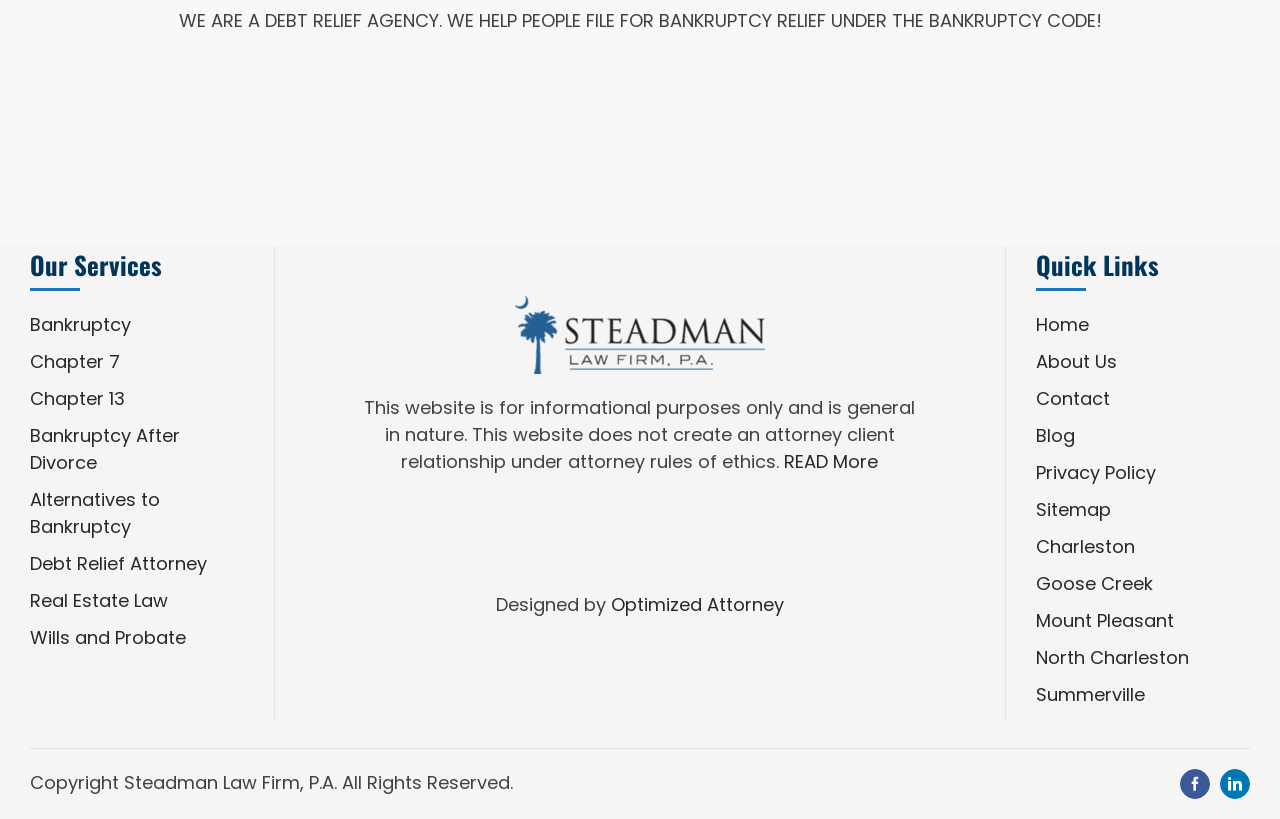Identify the bounding box coordinates of the element that should be clicked to fulfill this task: "Follow the firm on Facebook". The coordinates should be provided as four float numbers between 0 and 1, i.e., [left, top, right, bottom].

[0.922, 0.939, 0.945, 0.976]